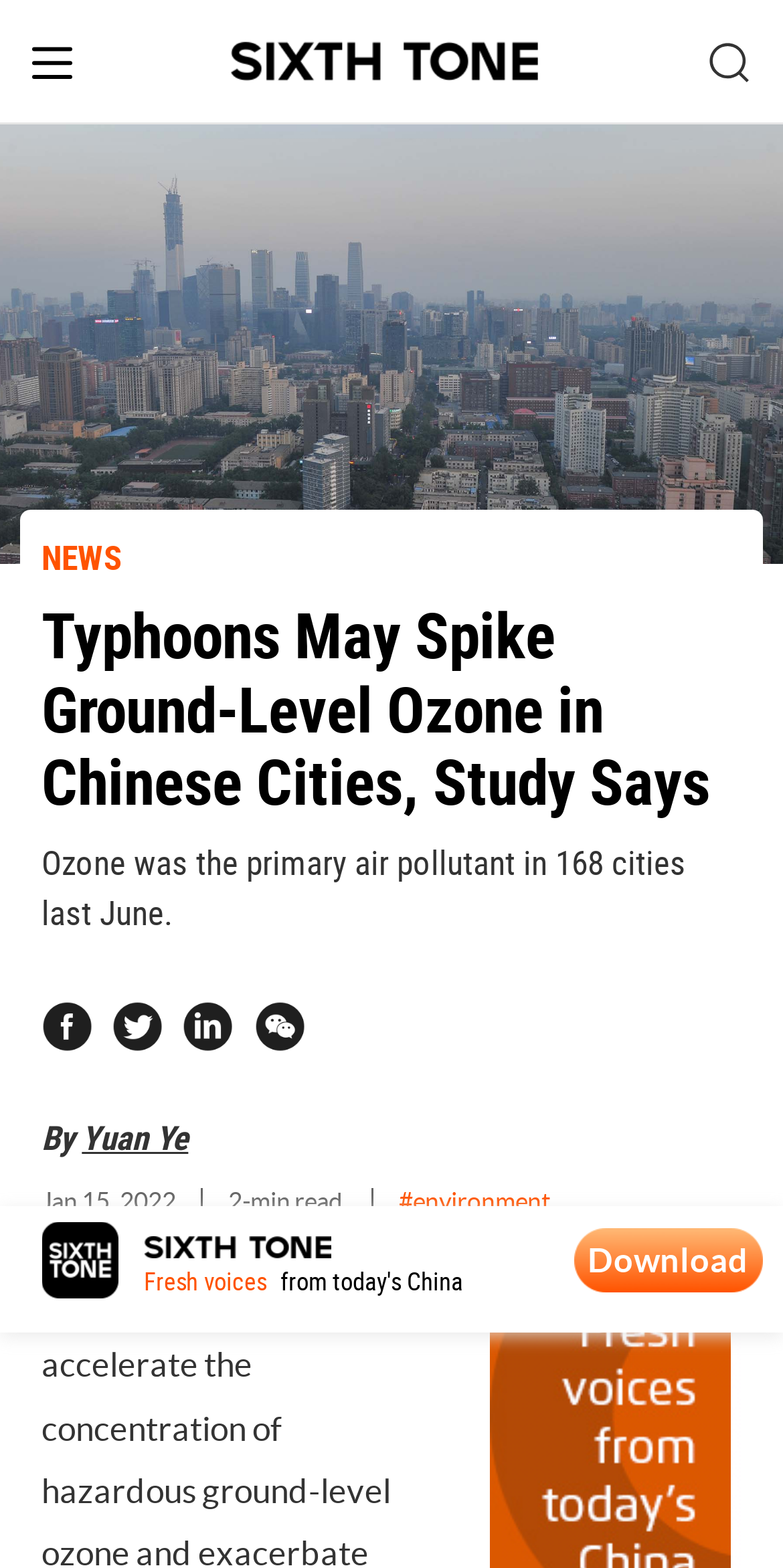Pinpoint the bounding box coordinates of the area that should be clicked to complete the following instruction: "Click on the Download link". The coordinates must be given as four float numbers between 0 and 1, i.e., [left, top, right, bottom].

[0.733, 0.783, 0.973, 0.825]